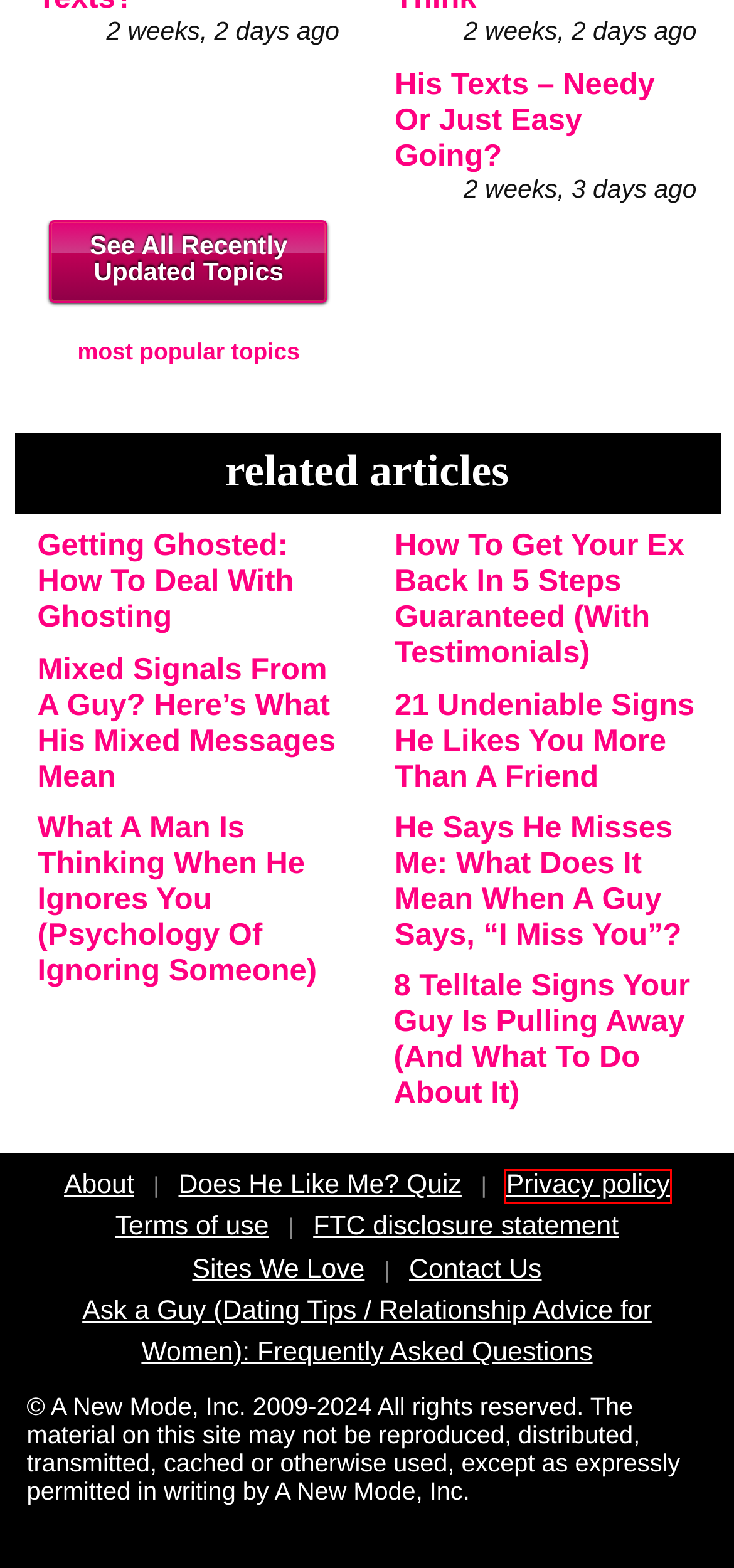A screenshot of a webpage is provided, featuring a red bounding box around a specific UI element. Identify the webpage description that most accurately reflects the new webpage after interacting with the selected element. Here are the candidates:
A. Contact Us - a new mode
B. How to Get Your Ex Back in 5 Steps Guaranteed (With Testimonials) - a new mode
C. What A Man Is Thinking When He Ignores You (Psychology of Ignoring Someone) - a new mode
D. Privacy Policy - a new mode
E. FTC disclosure statement - a new mode
F. He Says He Misses Me: What Does It Mean When a Guy Says, "I Miss You"? - a new mode
G. Terms of Use - a new mode
H. "Does He Like Me" Quiz (Shocking and Accurate!) - a new mode

D